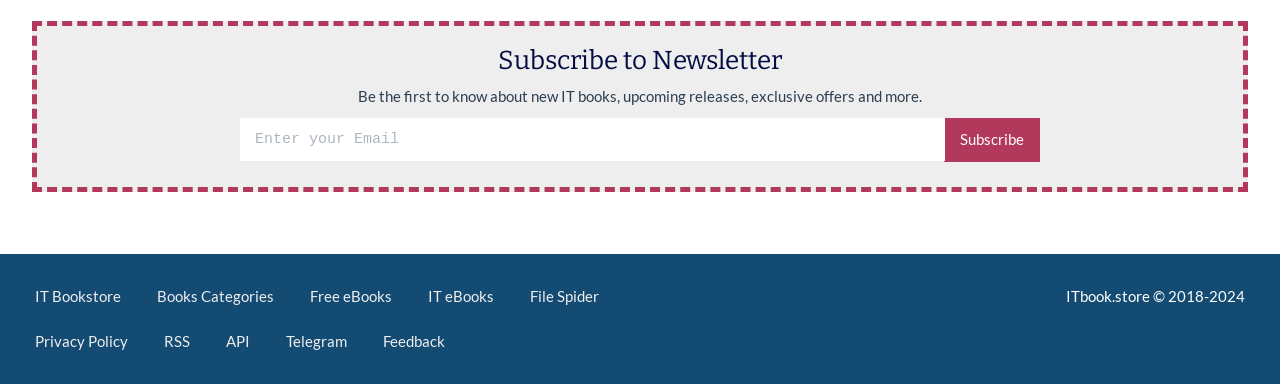Identify the bounding box coordinates for the UI element described as: "Feedback".

[0.299, 0.864, 0.348, 0.911]